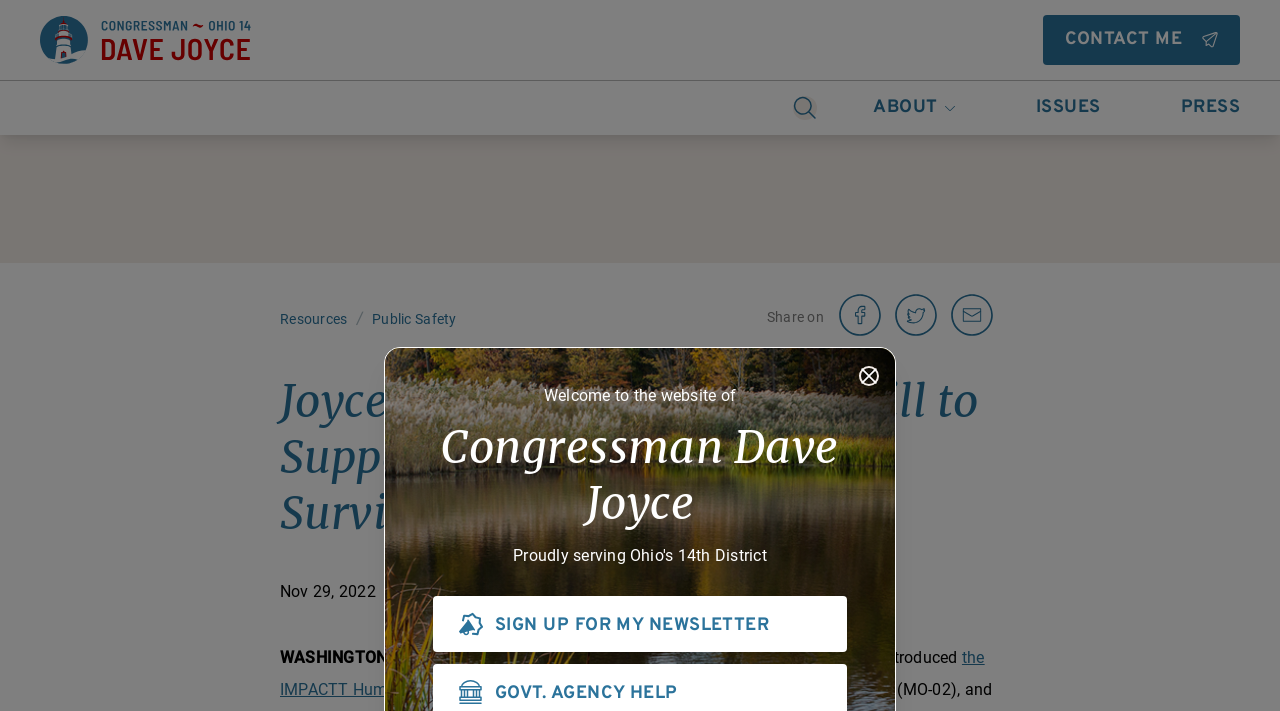Predict the bounding box of the UI element that fits this description: "Resources".

[0.219, 0.431, 0.272, 0.465]